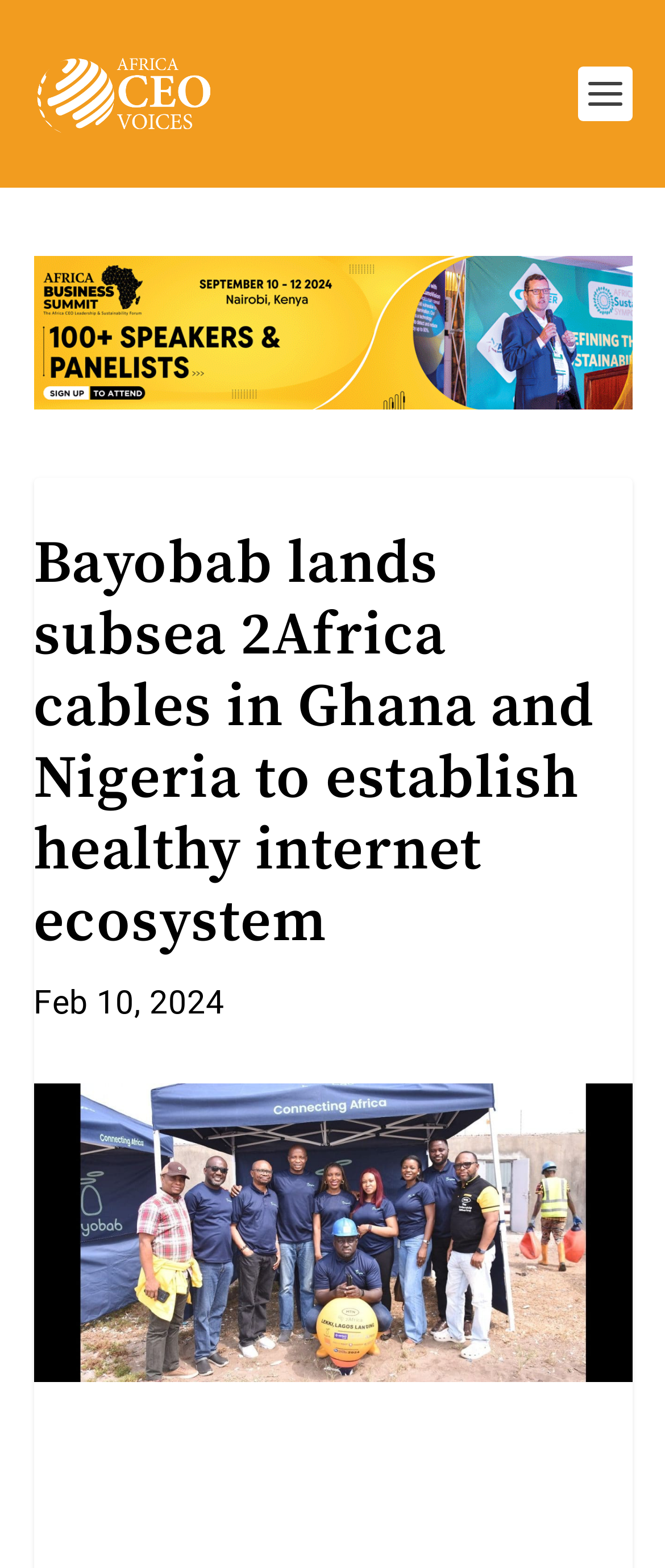Find the bounding box coordinates of the UI element according to this description: "alt="Africa CEO Voices"".

[0.05, 0.033, 0.325, 0.087]